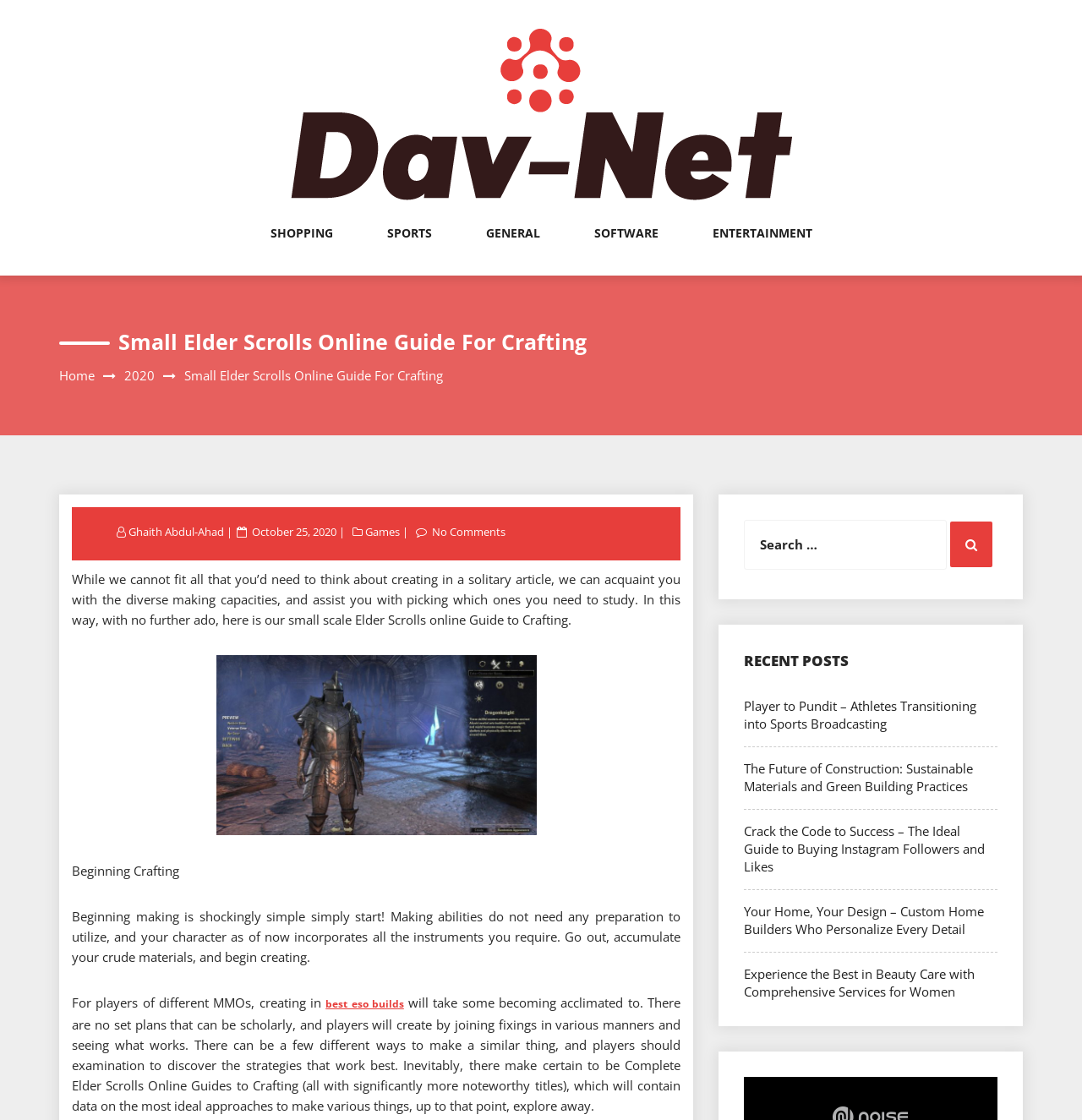Please extract the webpage's main title and generate its text content.

Small Elder Scrolls Online Guide For Crafting